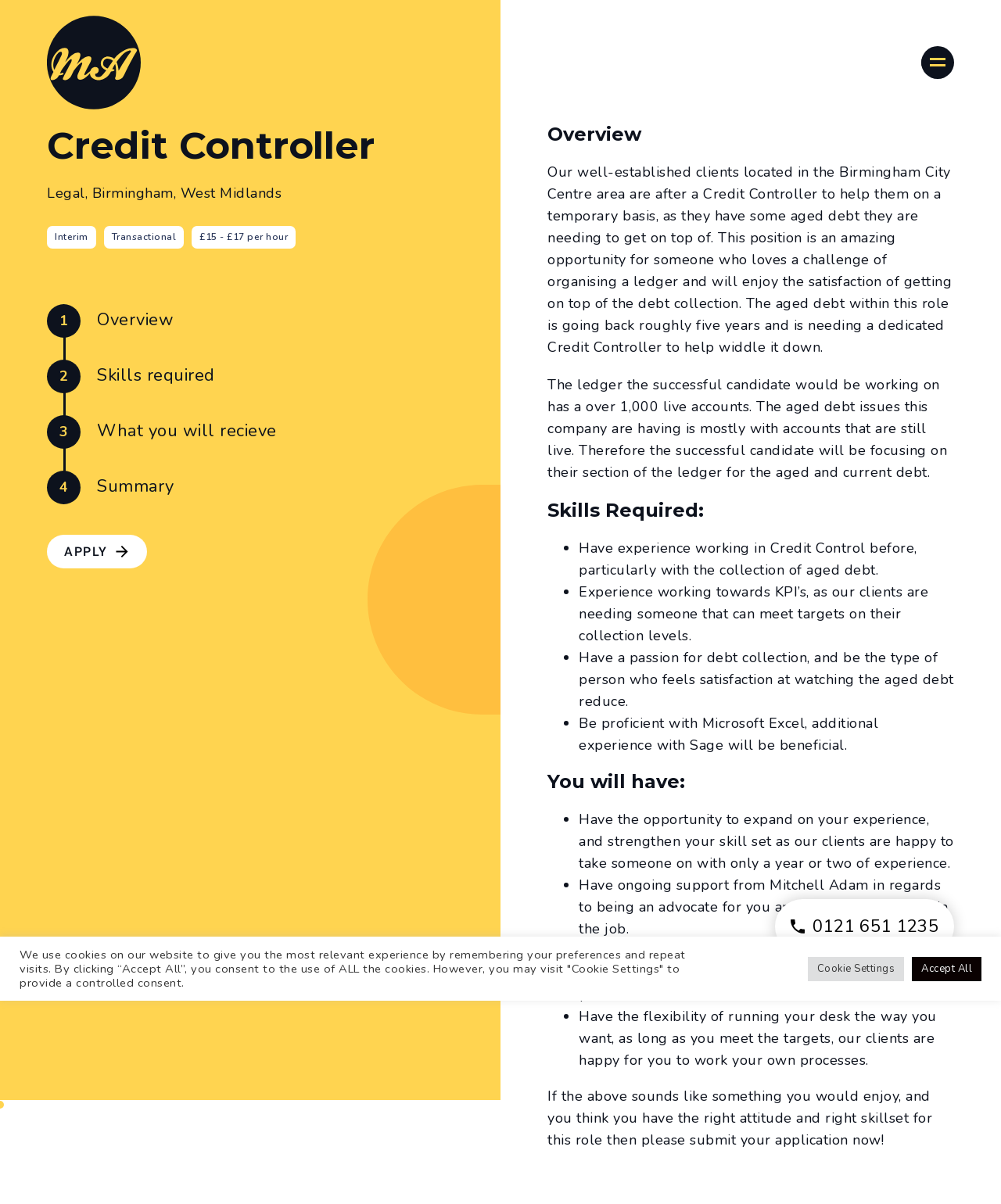What is the hourly pay rate?
Look at the image and answer the question with a single word or phrase.

£15 - £17 per hour